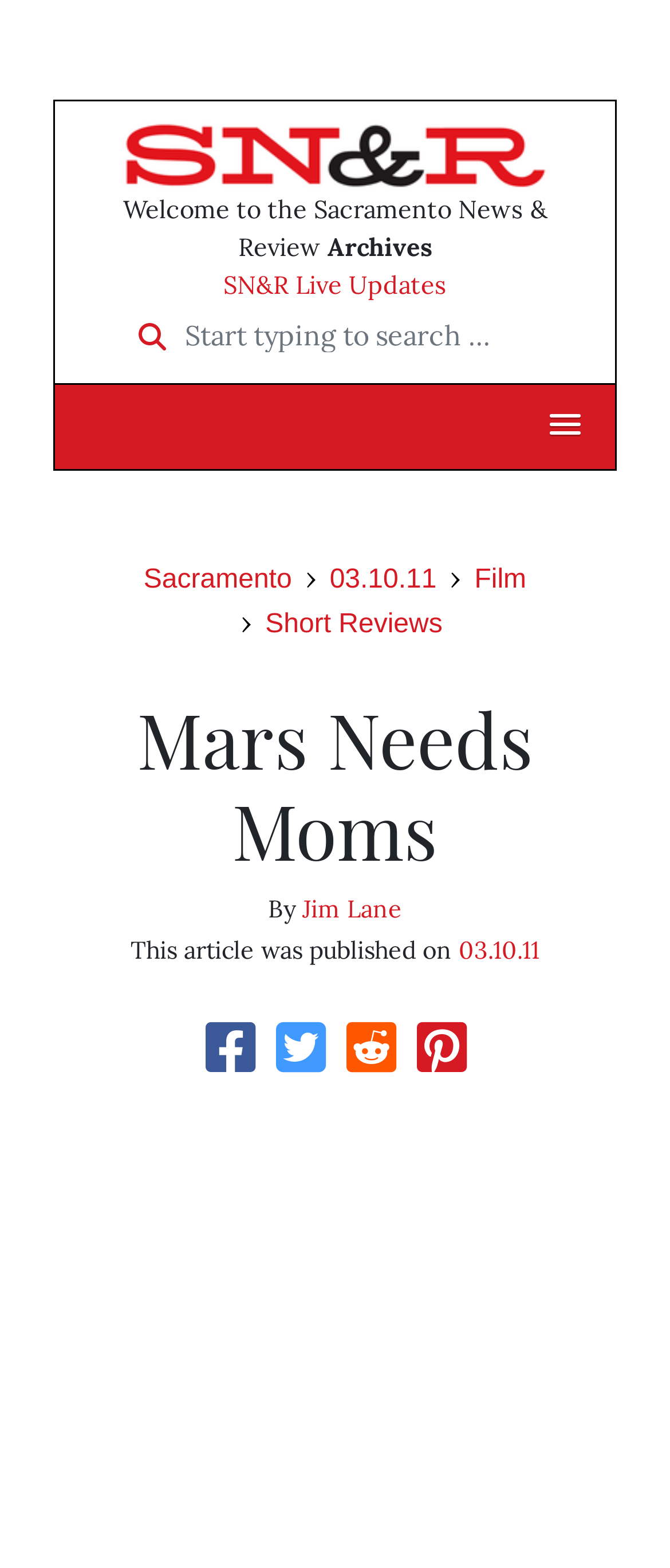How many social media links are there?
Look at the image and respond with a one-word or short-phrase answer.

4